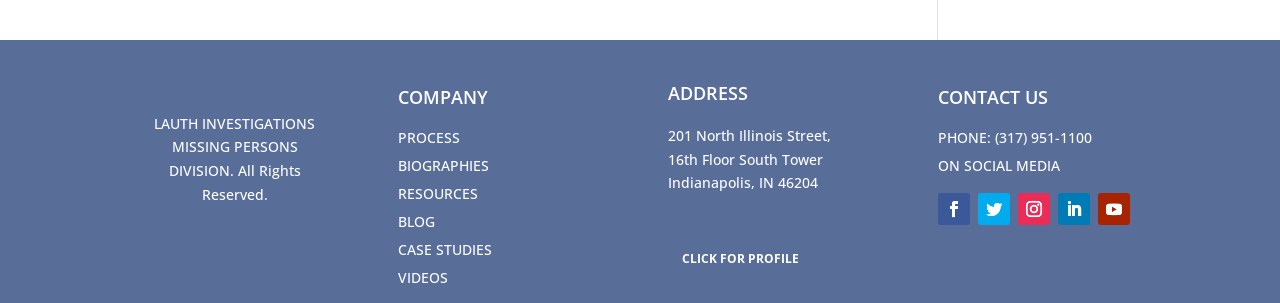What is the address of the company?
From the image, respond with a single word or phrase.

201 North Illinois Street, 16th Floor South Tower, Indianapolis, IN 46204